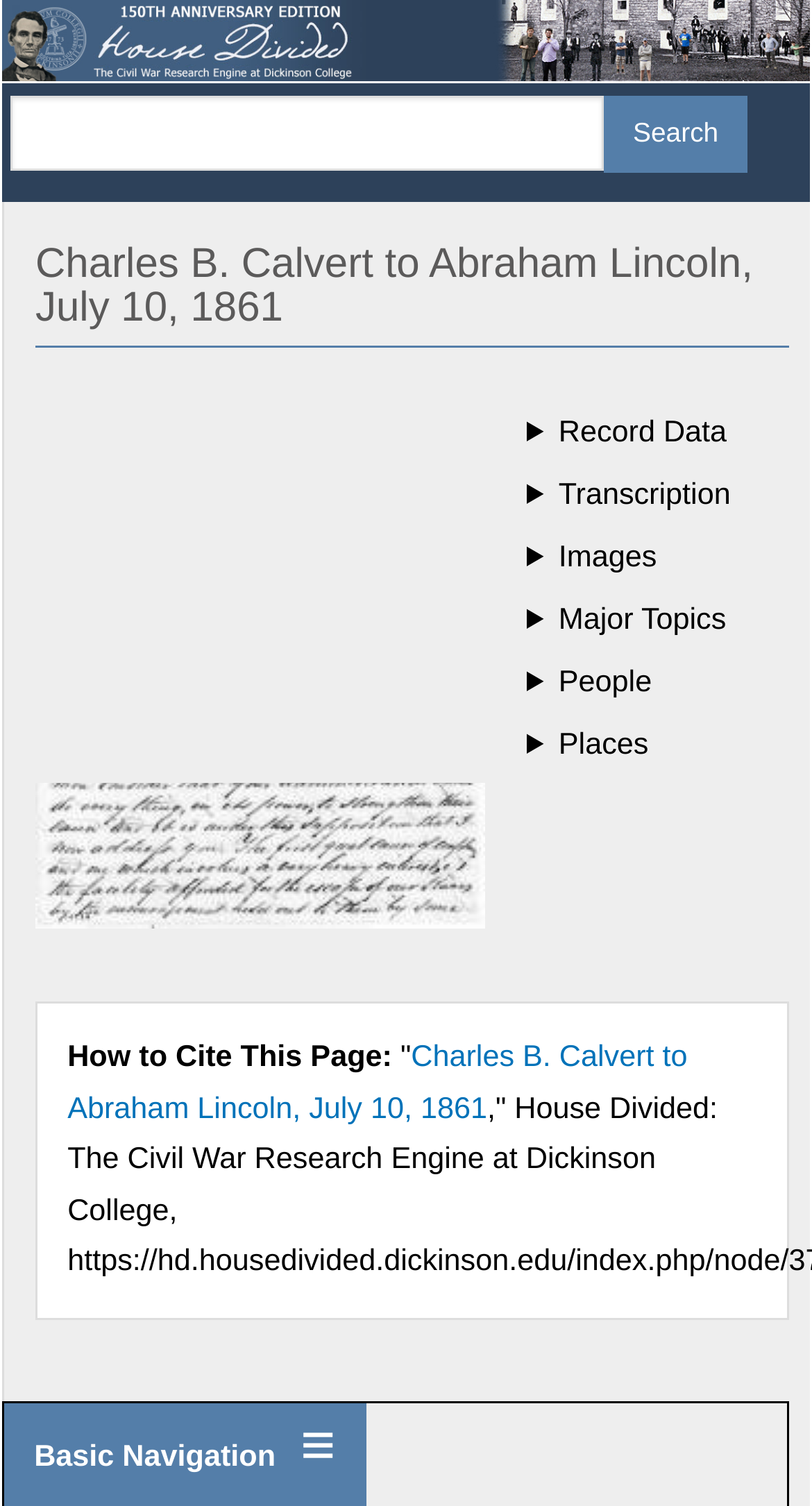What is the purpose of the search button?
Provide a detailed answer to the question using information from the image.

The search button is located at the top of the webpage, next to a textbox. It is likely that the user can enter a search query in the textbox and click the search button to search the website for relevant results.